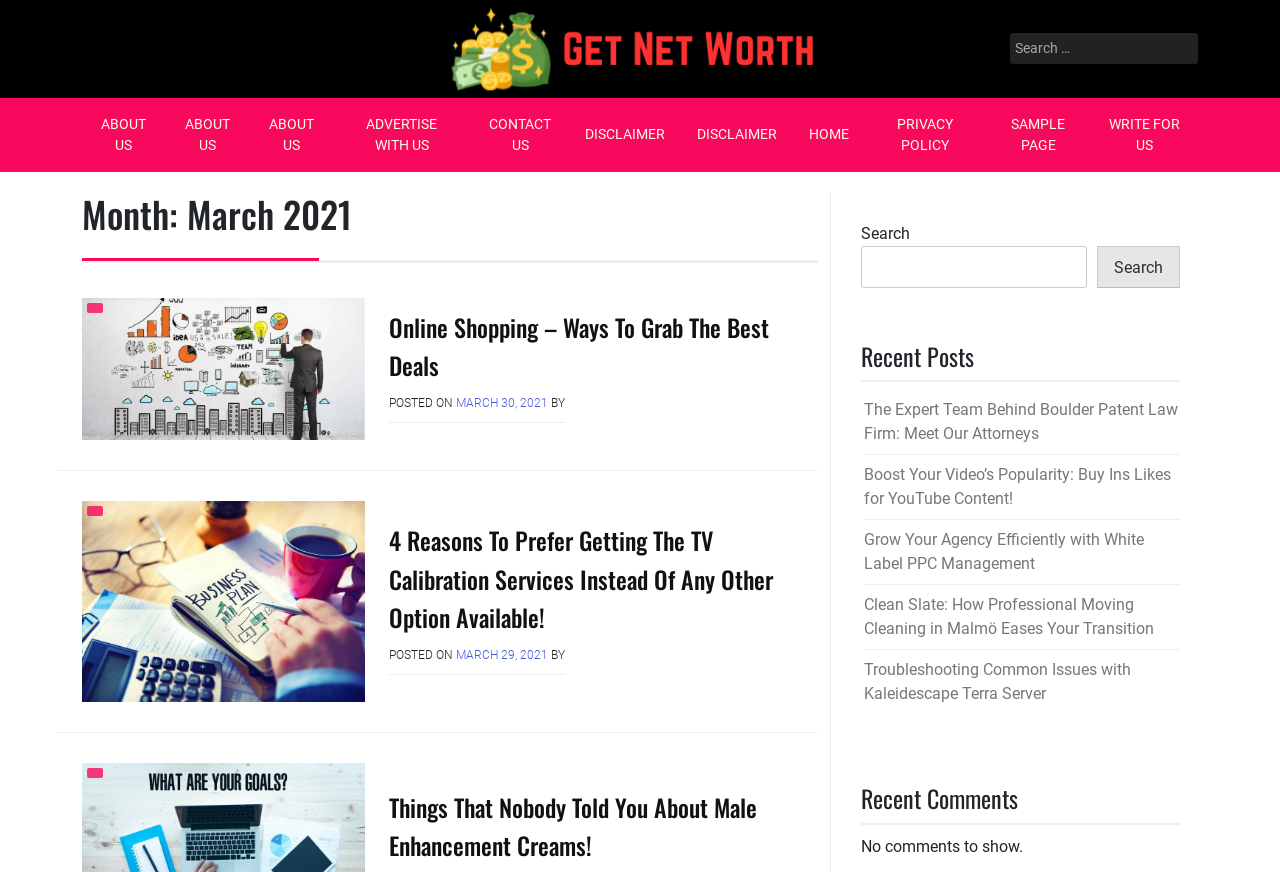From the element description important, predict the bounding box coordinates of the UI element. The coordinates must be specified in the format (top-left x, top-left y, bottom-right x, bottom-right y) and should be within the 0 to 1 range.

None